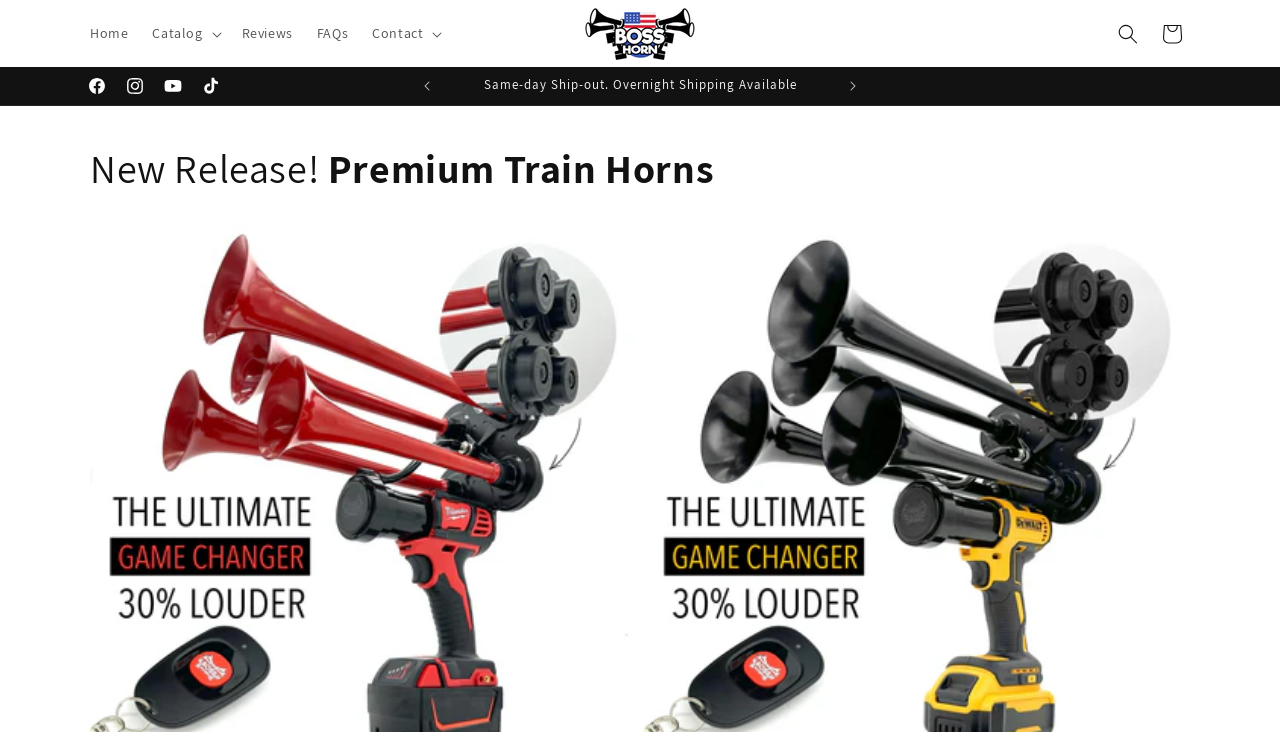Determine the bounding box coordinates for the UI element matching this description: "TikTok".

[0.15, 0.092, 0.18, 0.143]